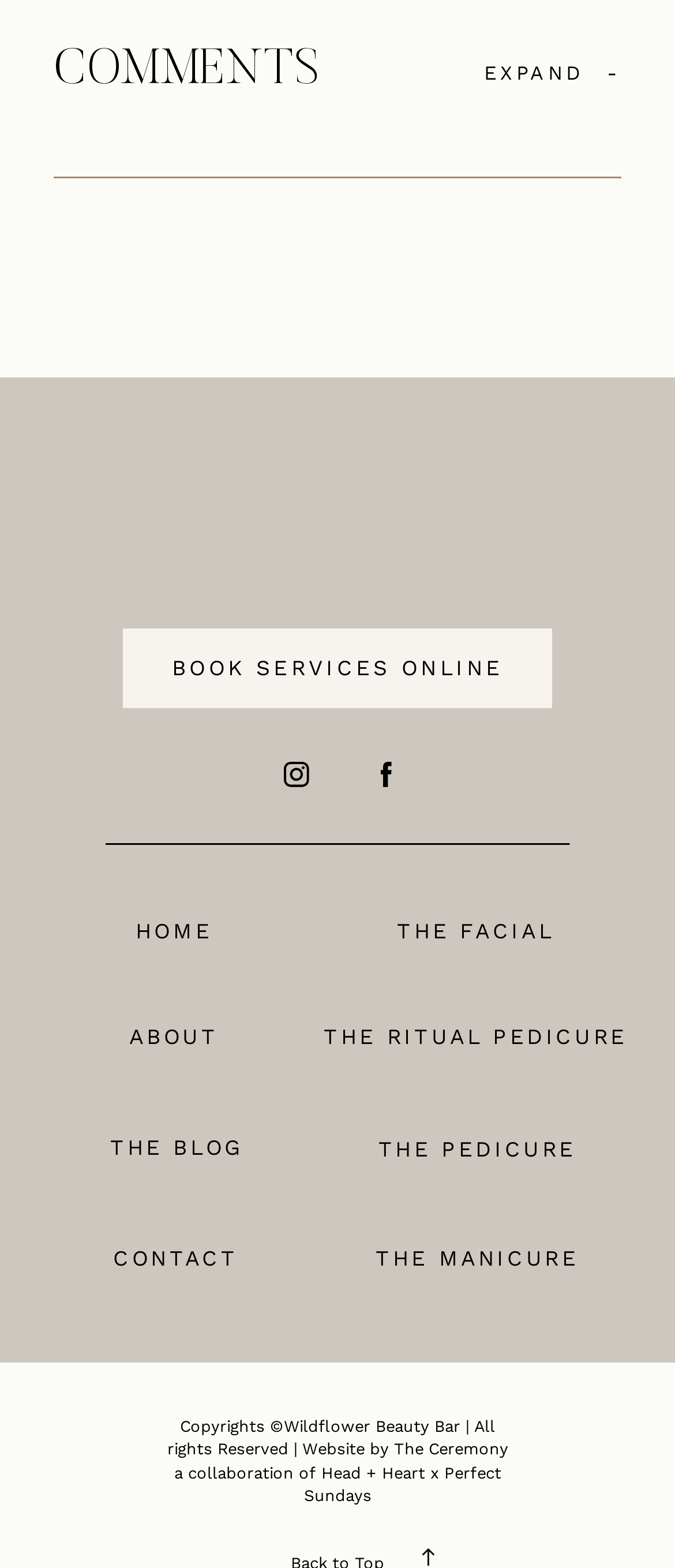Please identify the bounding box coordinates of the element's region that I should click in order to complete the following instruction: "Click on HOME link". The bounding box coordinates consist of four float numbers between 0 and 1, i.e., [left, top, right, bottom].

[0.201, 0.586, 0.315, 0.602]